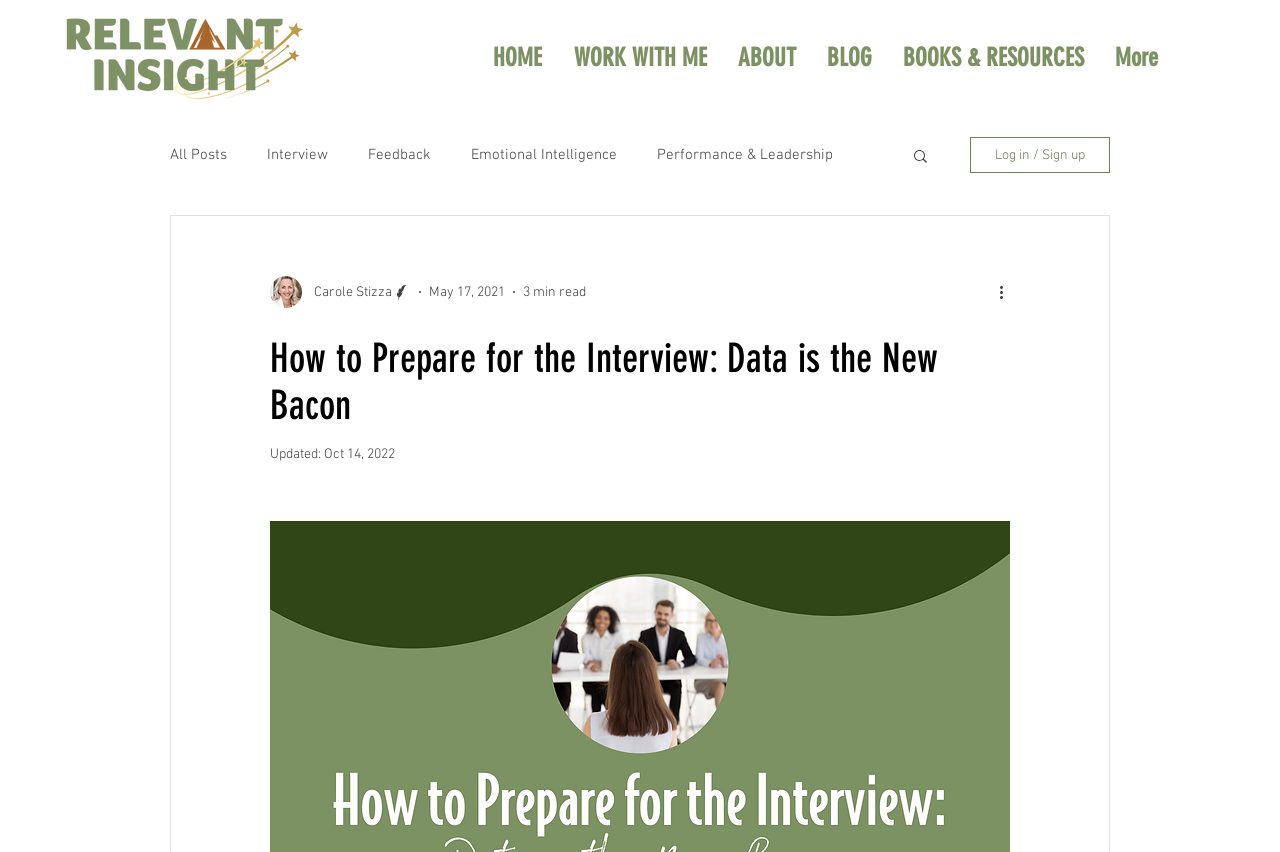Please identify the bounding box coordinates of the element's region that I should click in order to complete the following instruction: "Log in or sign up". The bounding box coordinates consist of four float numbers between 0 and 1, i.e., [left, top, right, bottom].

[0.758, 0.161, 0.867, 0.203]